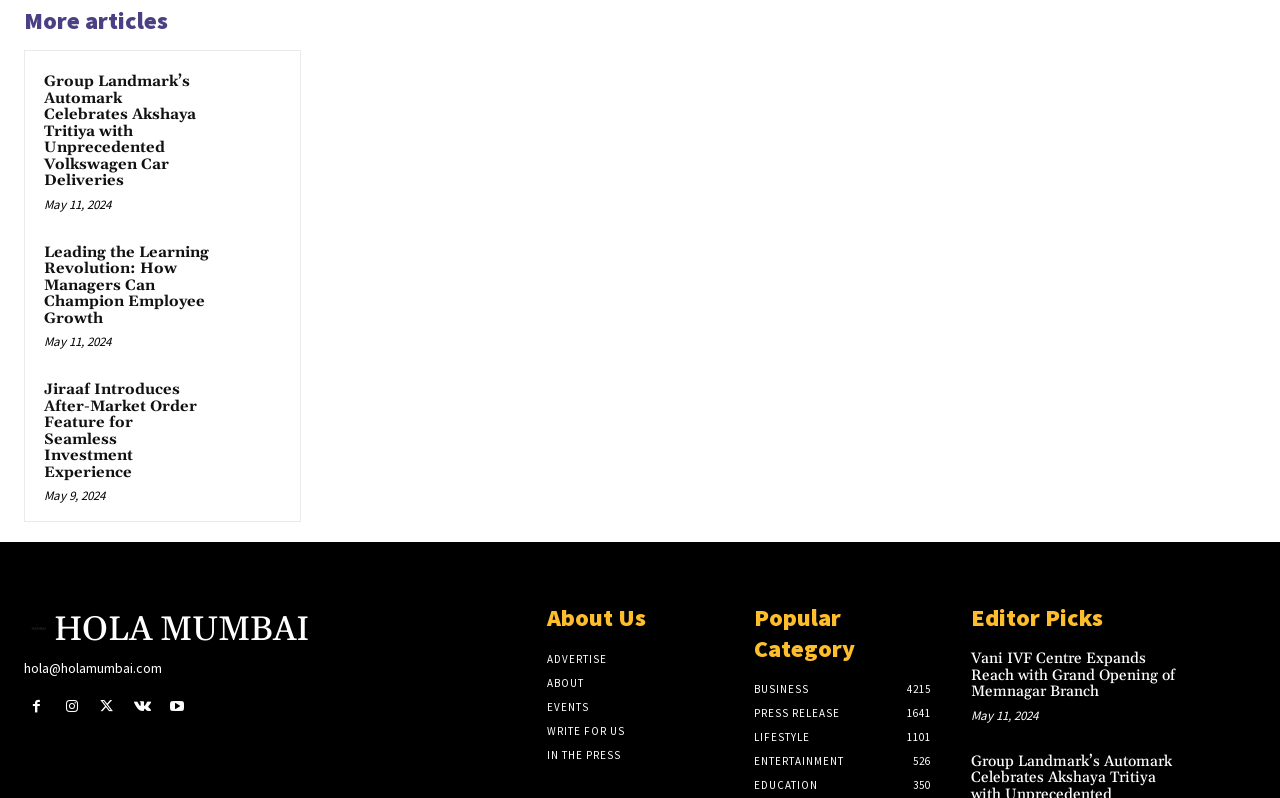Answer the question below with a single word or a brief phrase: 
What is the email address listed at the bottom of the page?

hola@holamumbai.com